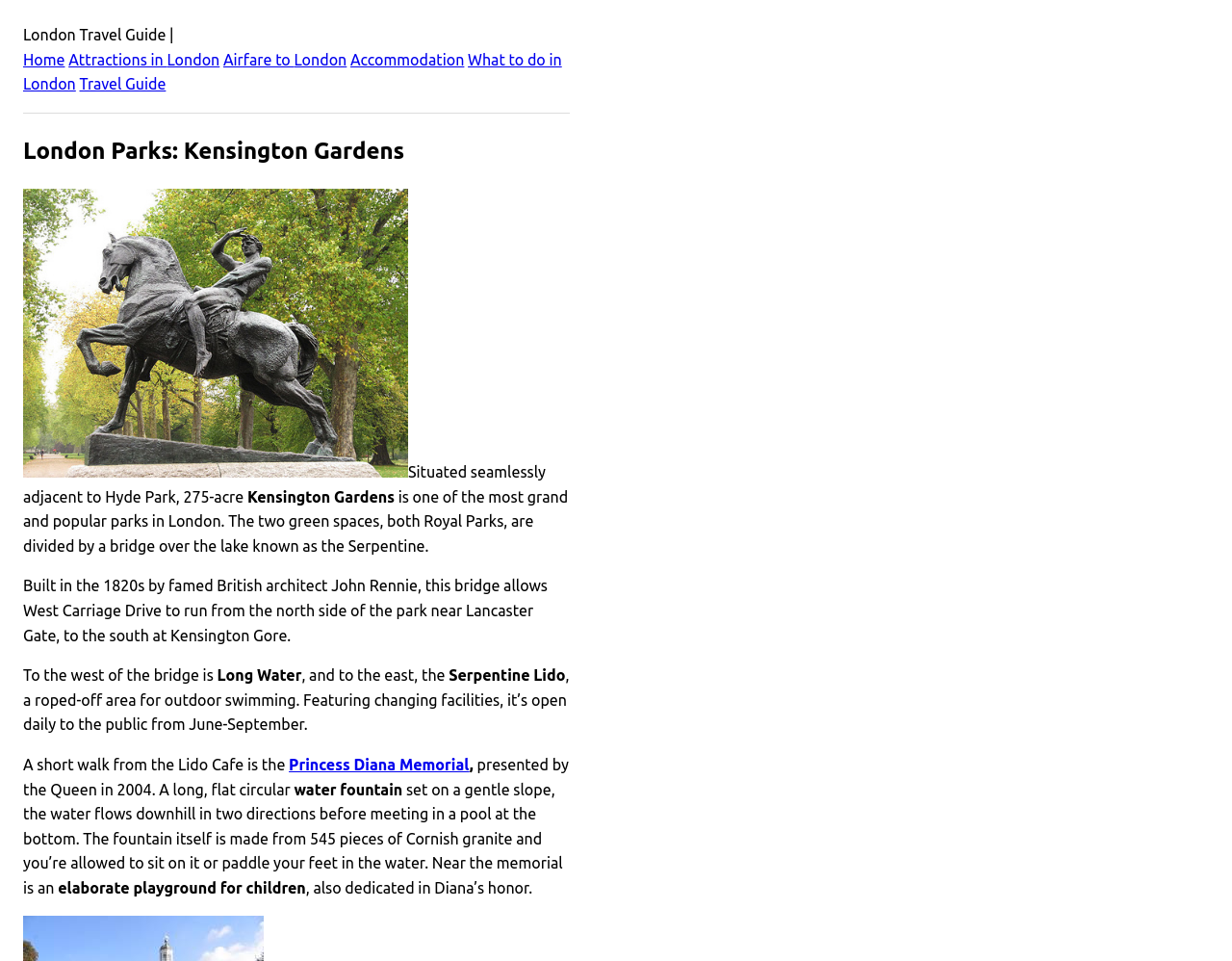Given the element description, predict the bounding box coordinates in the format (top-left x, top-left y, bottom-right x, bottom-right y), using floating point numbers between 0 and 1: Home

[0.019, 0.053, 0.053, 0.071]